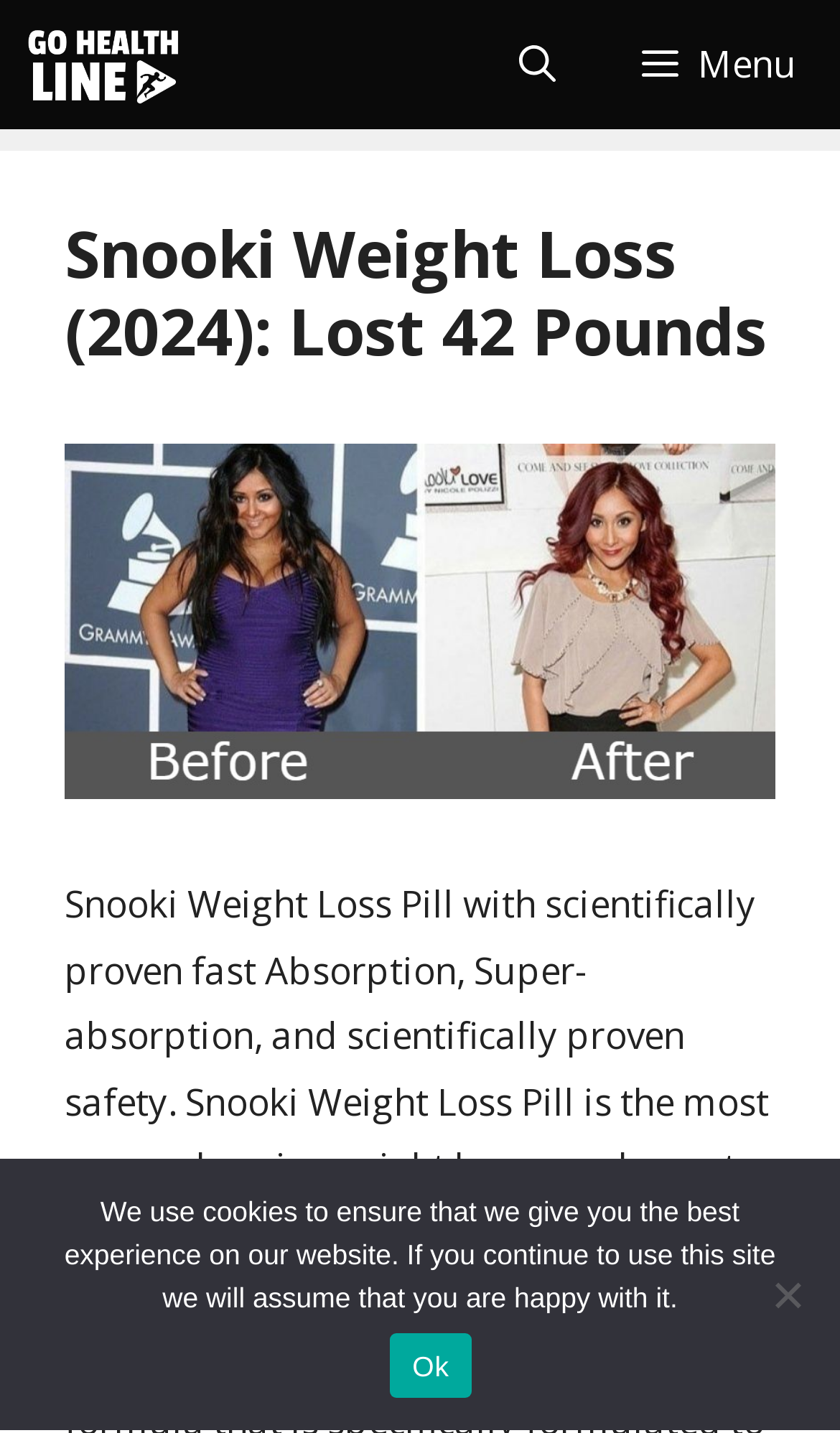Use a single word or phrase to answer the following:
What is the name of the weight loss pill?

Snooki Weight Loss Pill